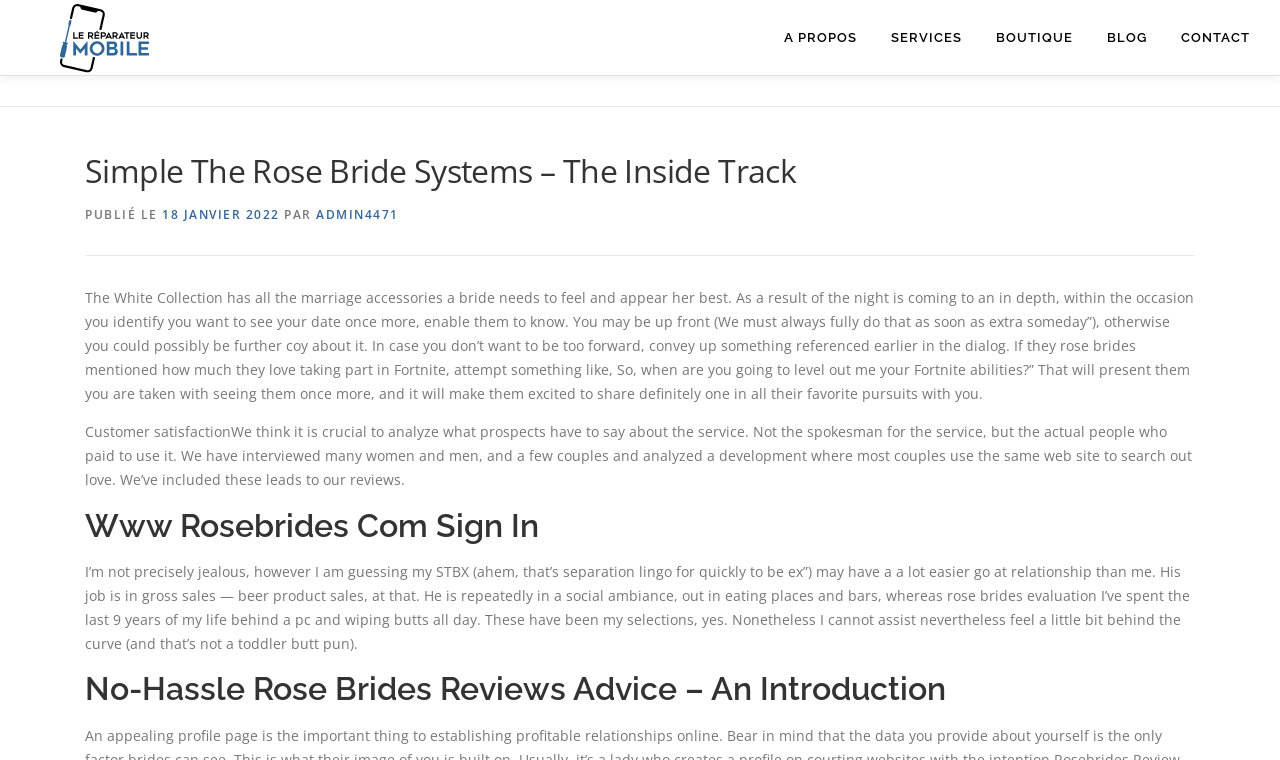What is the topic of the latest article?
Please use the image to provide a one-word or short phrase answer.

Rose Brides Reviews